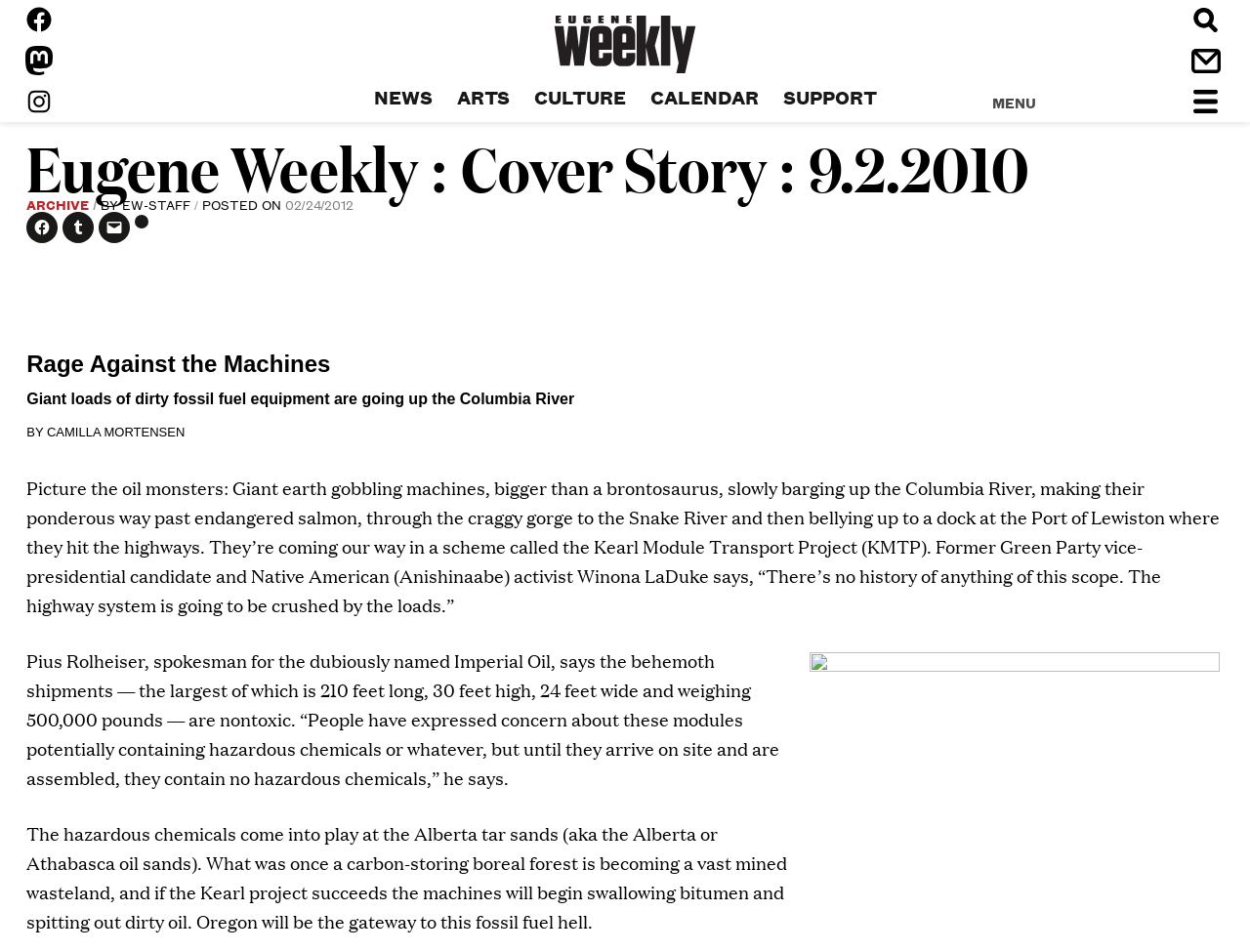Reply to the question with a brief word or phrase: What is the concern about the modules?

They may contain hazardous chemicals